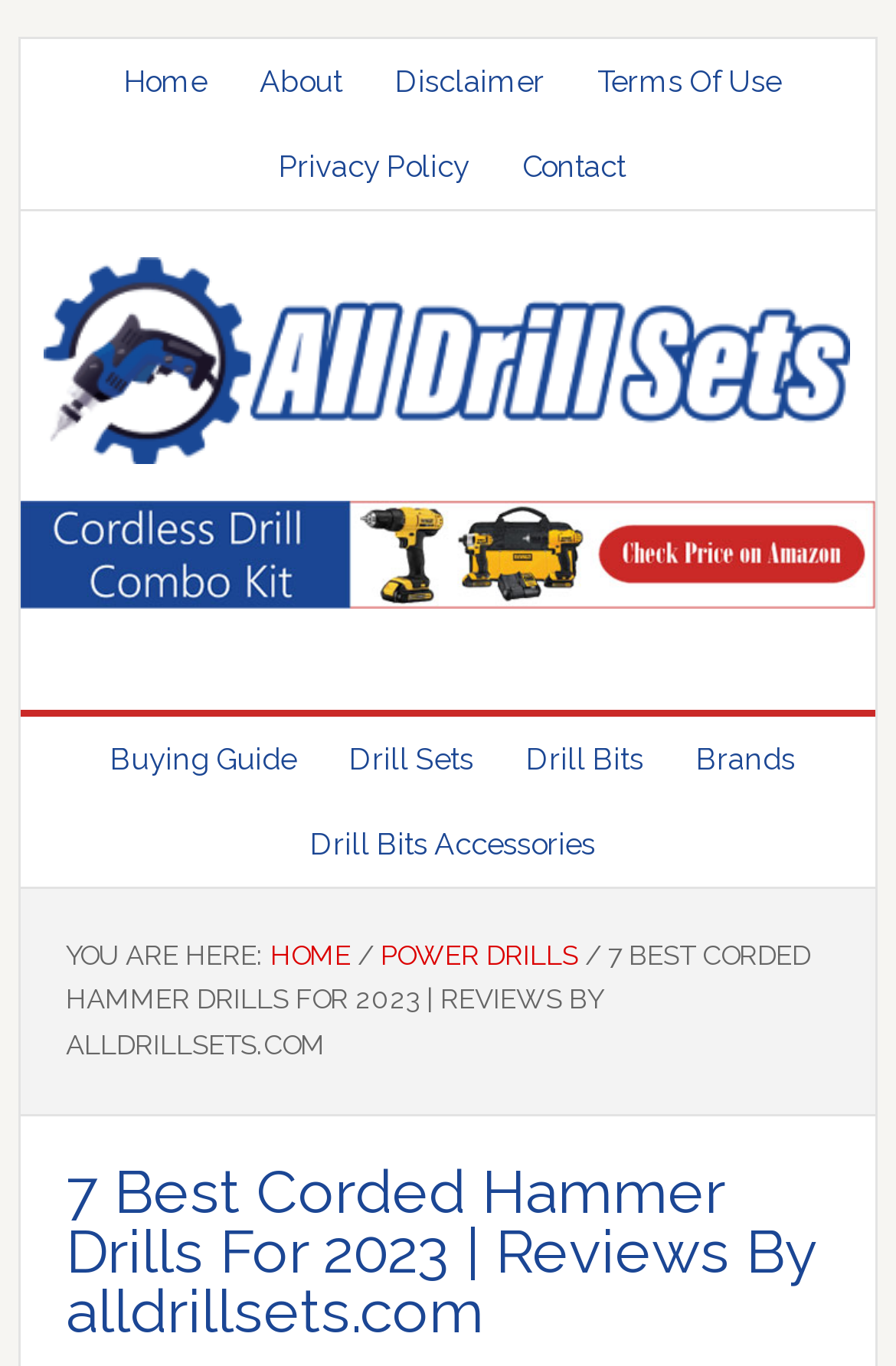Locate the bounding box coordinates for the element described below: "Drill Bits Accessories". The coordinates must be four float values between 0 and 1, formatted as [left, top, right, bottom].

[0.315, 0.586, 0.695, 0.648]